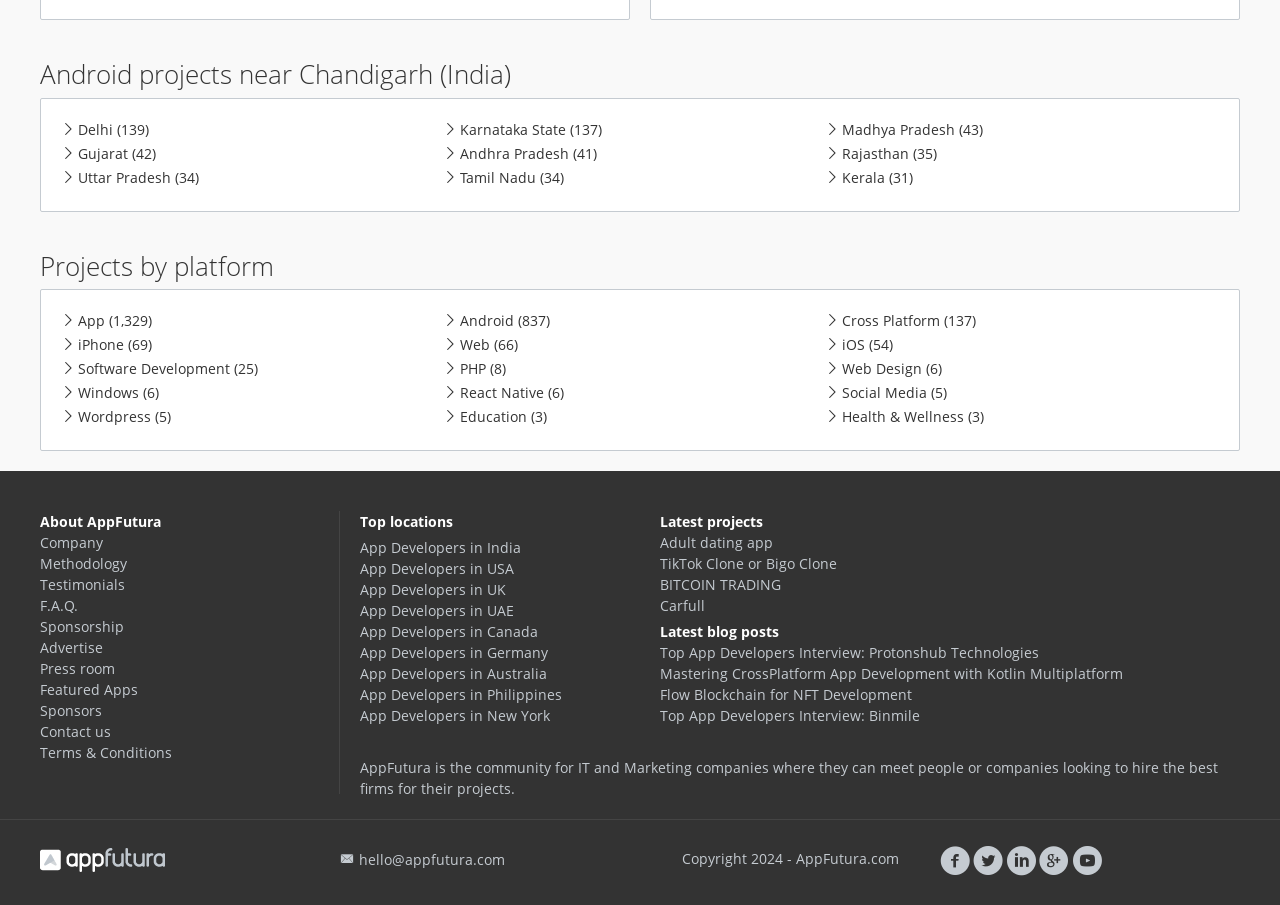Given the element description "Contact us" in the screenshot, predict the bounding box coordinates of that UI element.

[0.031, 0.798, 0.087, 0.819]